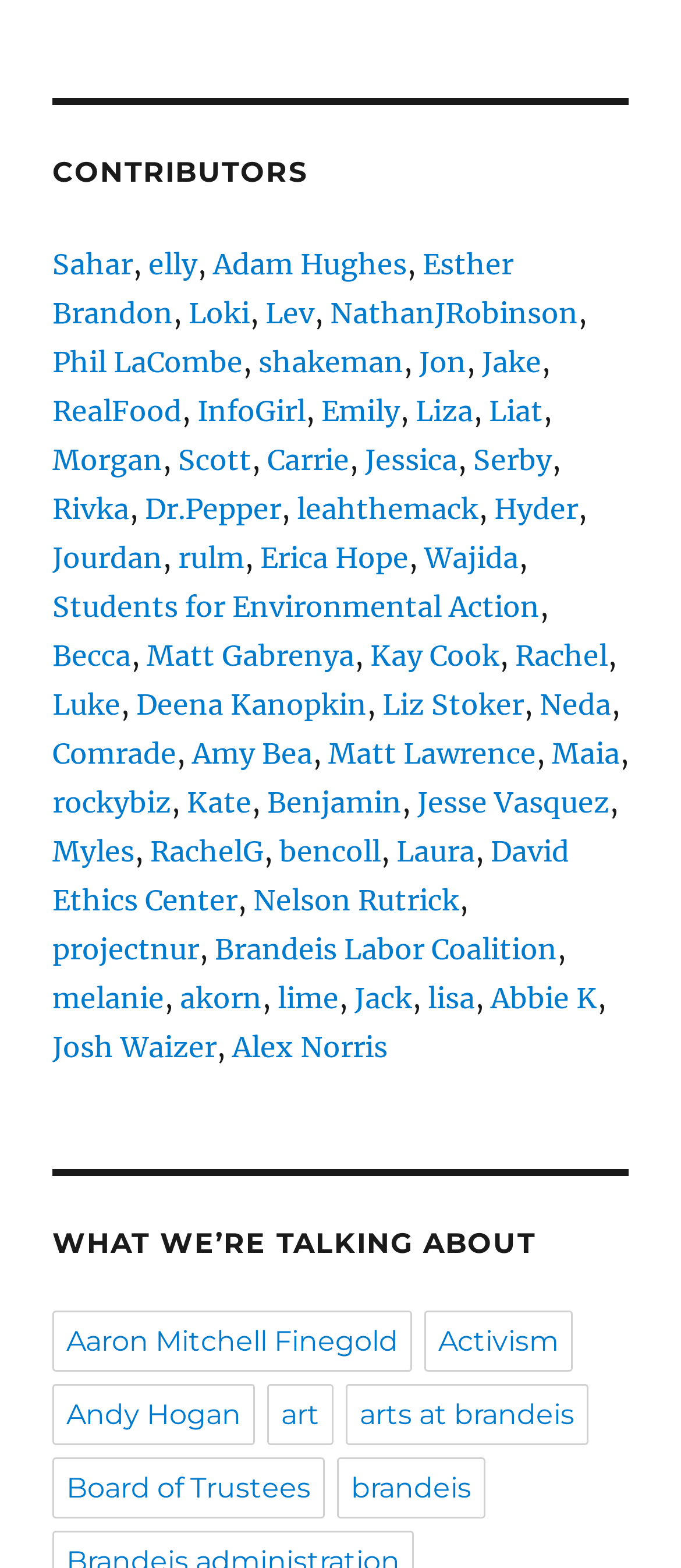Is there a contributor named 'John'?
Based on the image, please offer an in-depth response to the question.

I searched through the list of contributors and did not find the name 'John'.